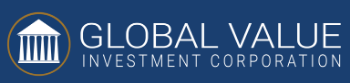Generate an in-depth description of the image.

The image prominently displays the logo of Global Value Investment Corporation, featuring a classic architectural pillar symbolizing strength and stability. The logo is set against a deep blue background, conveying professionalism and trust. The company name, "GLOBAL VALUE INVESTMENT CORPORATION," is presented in bold, modern typography, emphasizing the firm's focus on value-oriented investment strategies. This visual identity reflects the organization’s commitment to delivering effective investment research and advisory services, aligning with their mission to foster intelligent financial decisions for their clients.